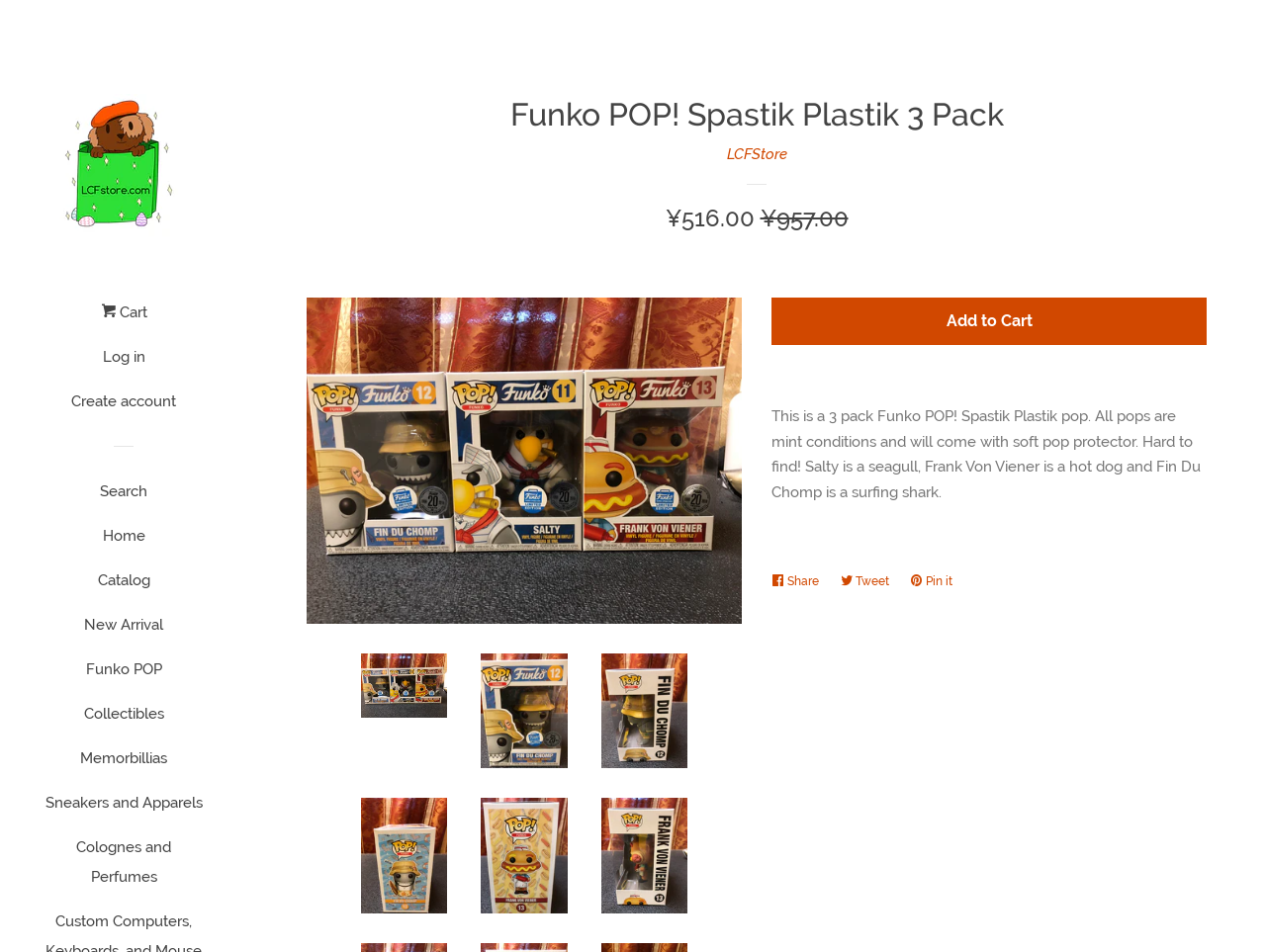Generate the main heading text from the webpage.

Funko POP! Spastik Plastik 3 Pack